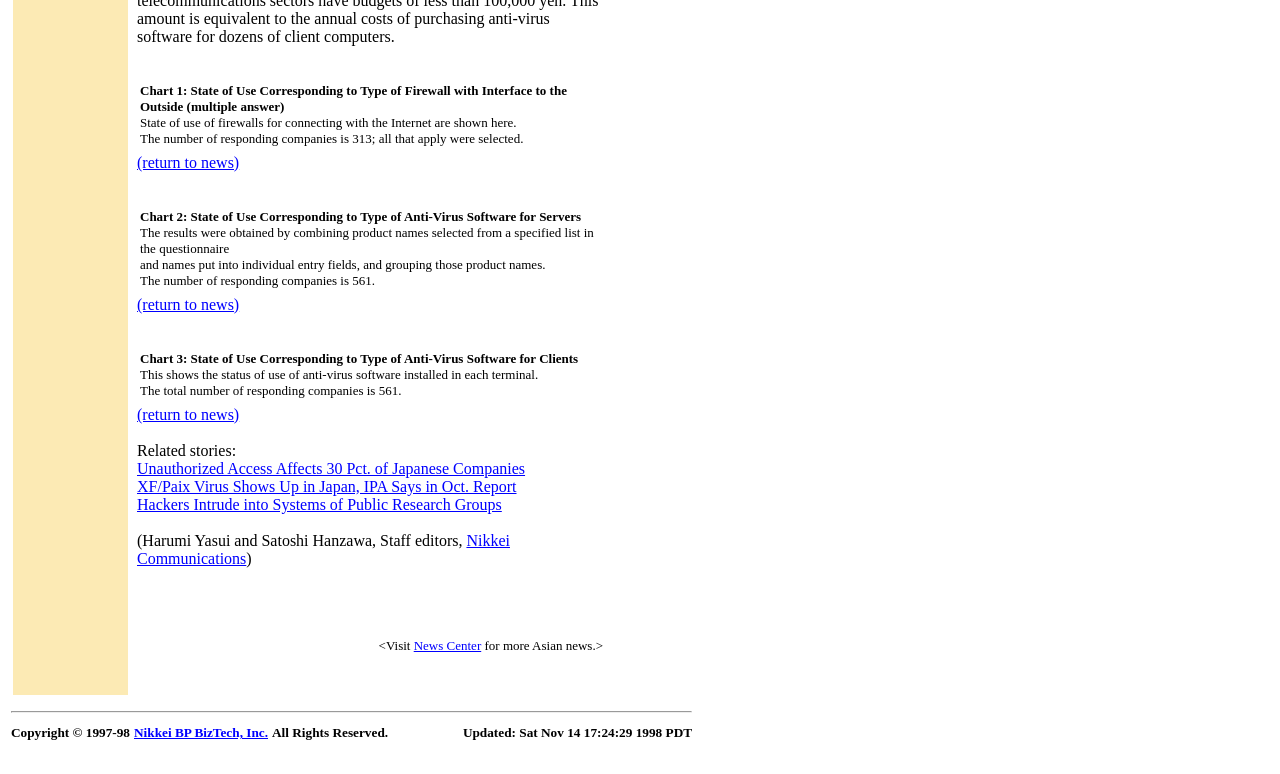Kindly determine the bounding box coordinates for the area that needs to be clicked to execute this instruction: "view 'Chart 1: State of Use Corresponding to Type of Firewall with Interface to the Outside'".

[0.109, 0.106, 0.47, 0.191]